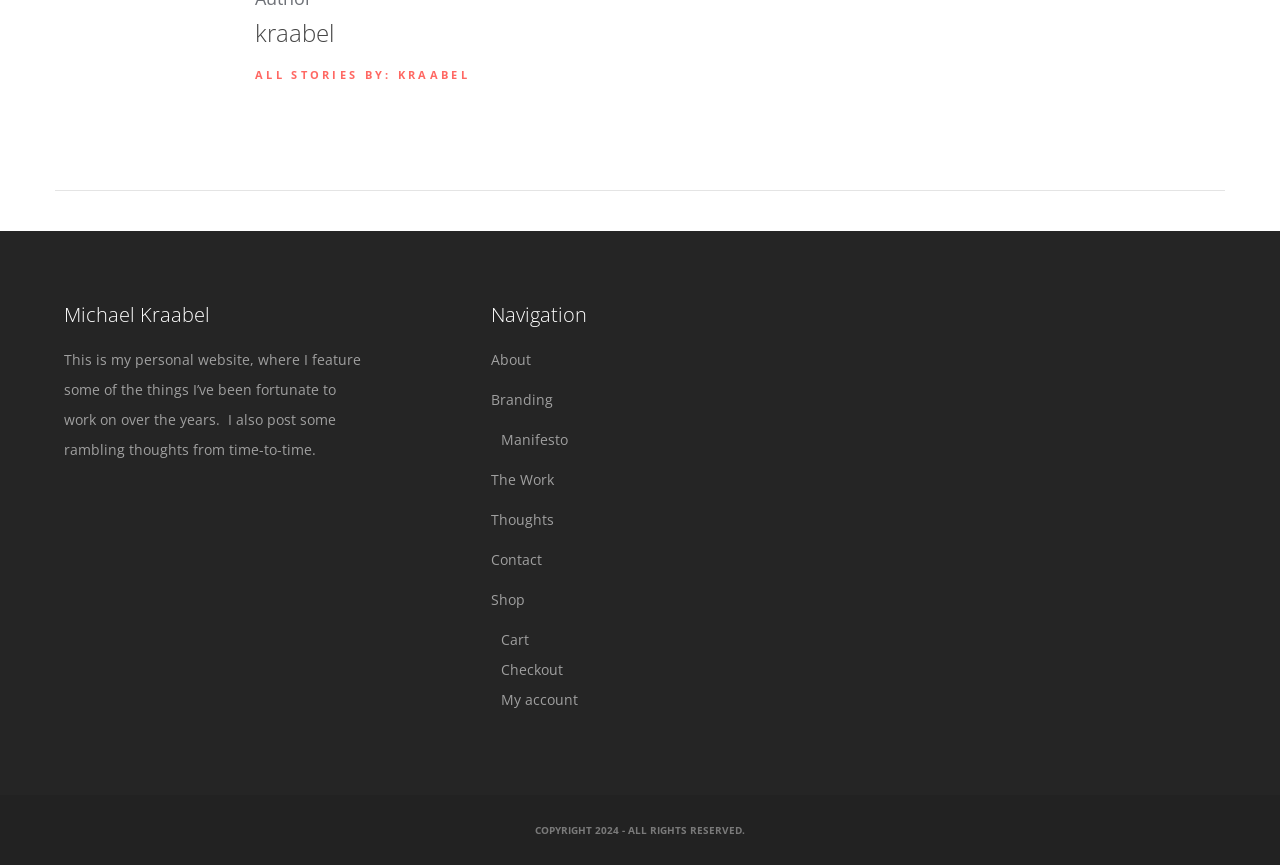Respond to the following query with just one word or a short phrase: 
How many navigation links are available?

8